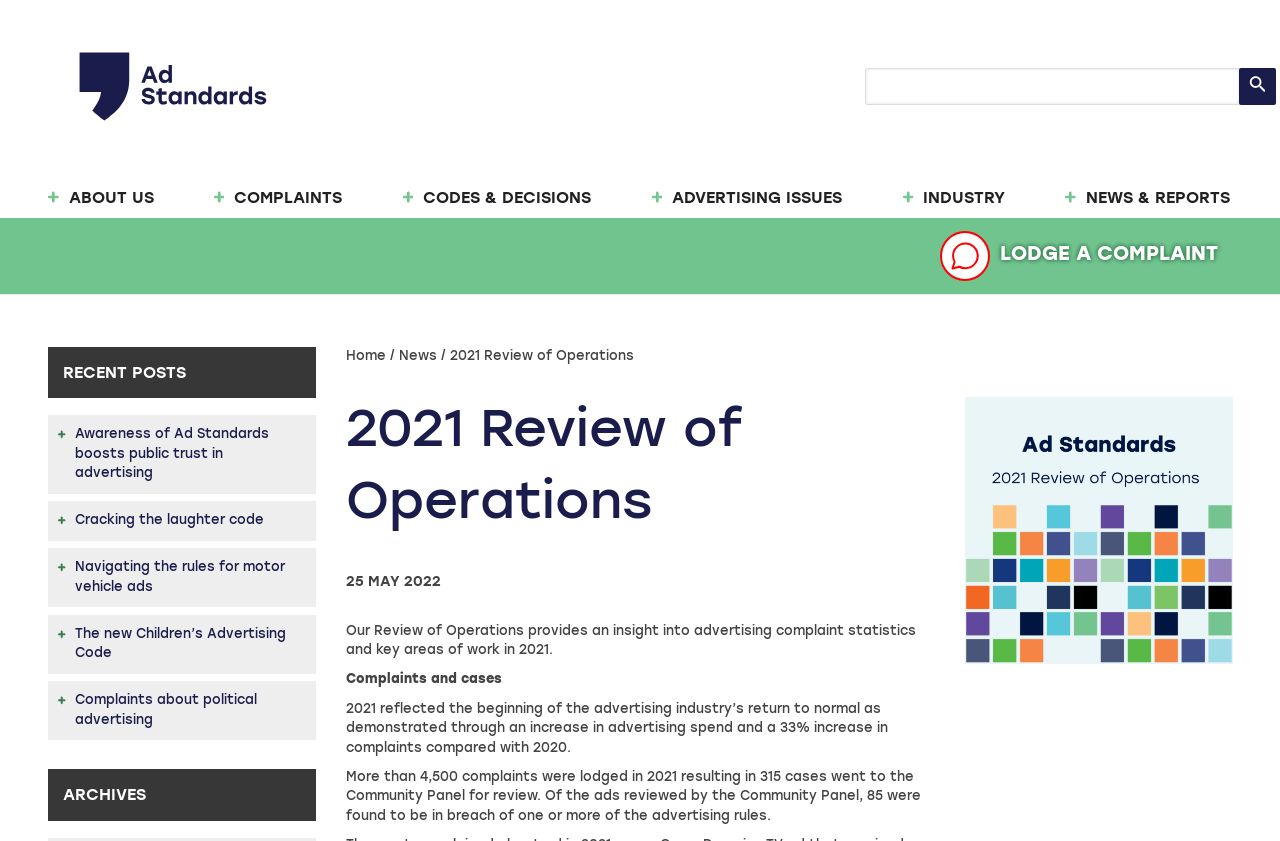Locate the bounding box coordinates of the clickable part needed for the task: "Lodge a complaint".

[0.725, 0.268, 0.961, 0.341]